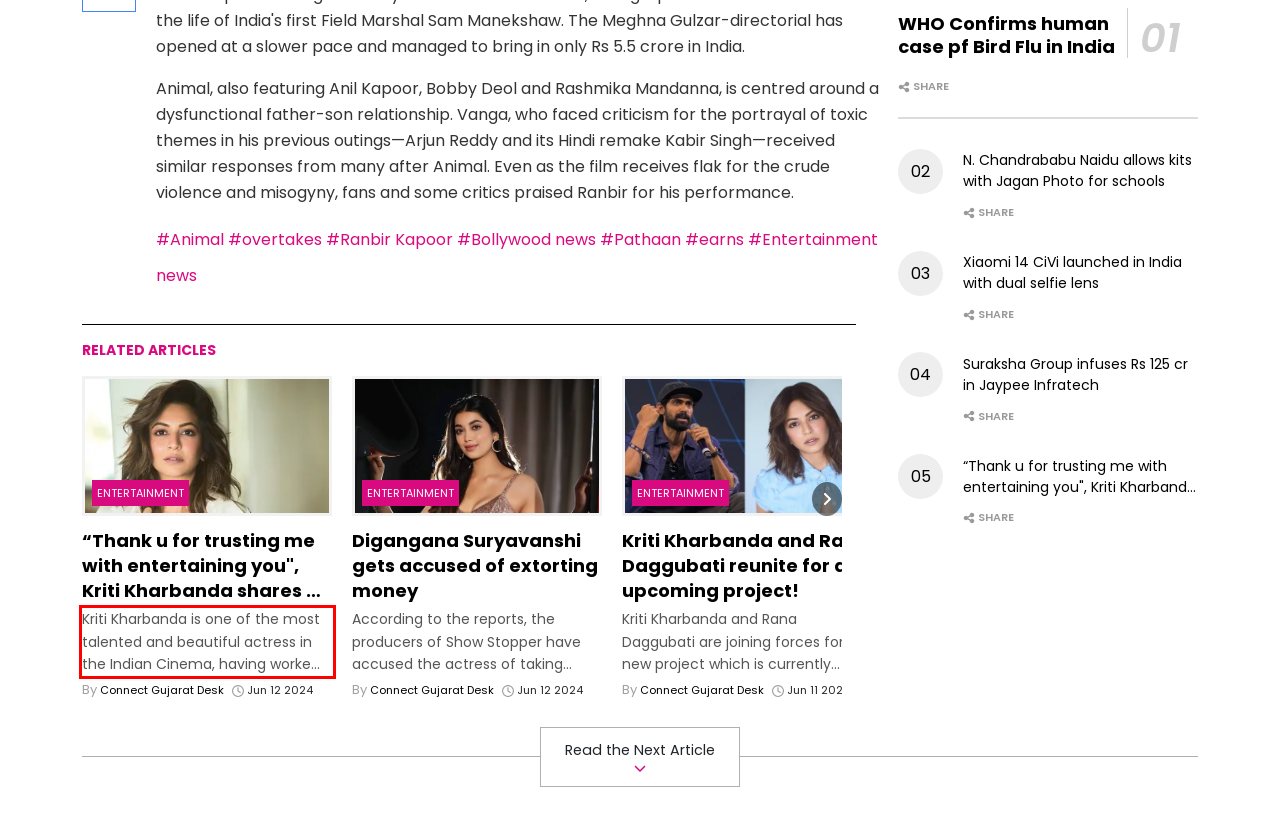You are provided with a screenshot of a webpage that includes a UI element enclosed in a red rectangle. Extract the text content inside this red rectangle.

Kriti Kharbanda is one of the most talented and beautiful actress in the Indian Cinema, having worked in some of the superhit films of Indian Cinema, the actress had begun her career with Telugu film 'Boni' (2009)